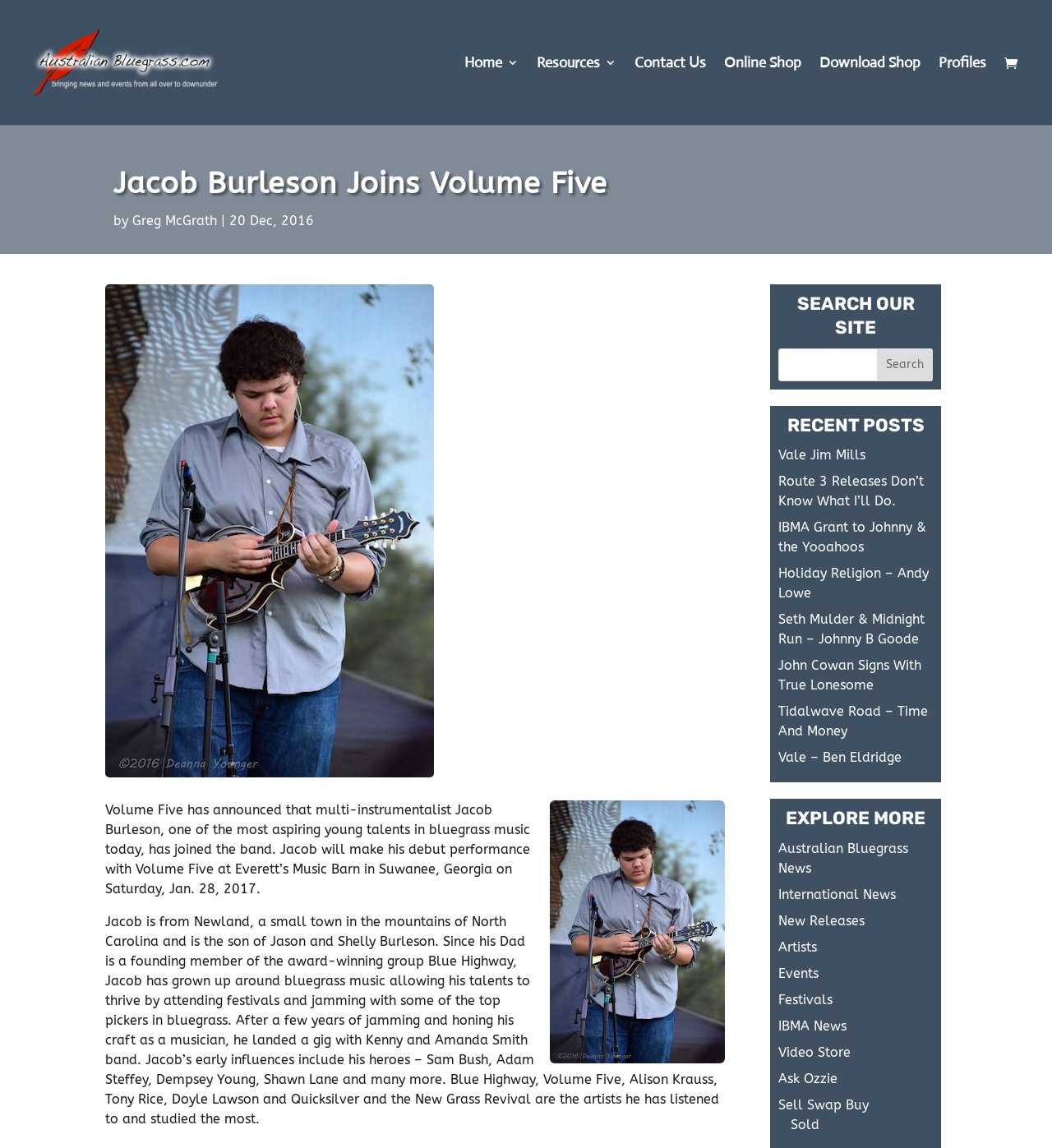Provide the bounding box coordinates of the area you need to click to execute the following instruction: "Read the article about Jacob Burleson joining Volume Five".

[0.1, 0.699, 0.504, 0.781]